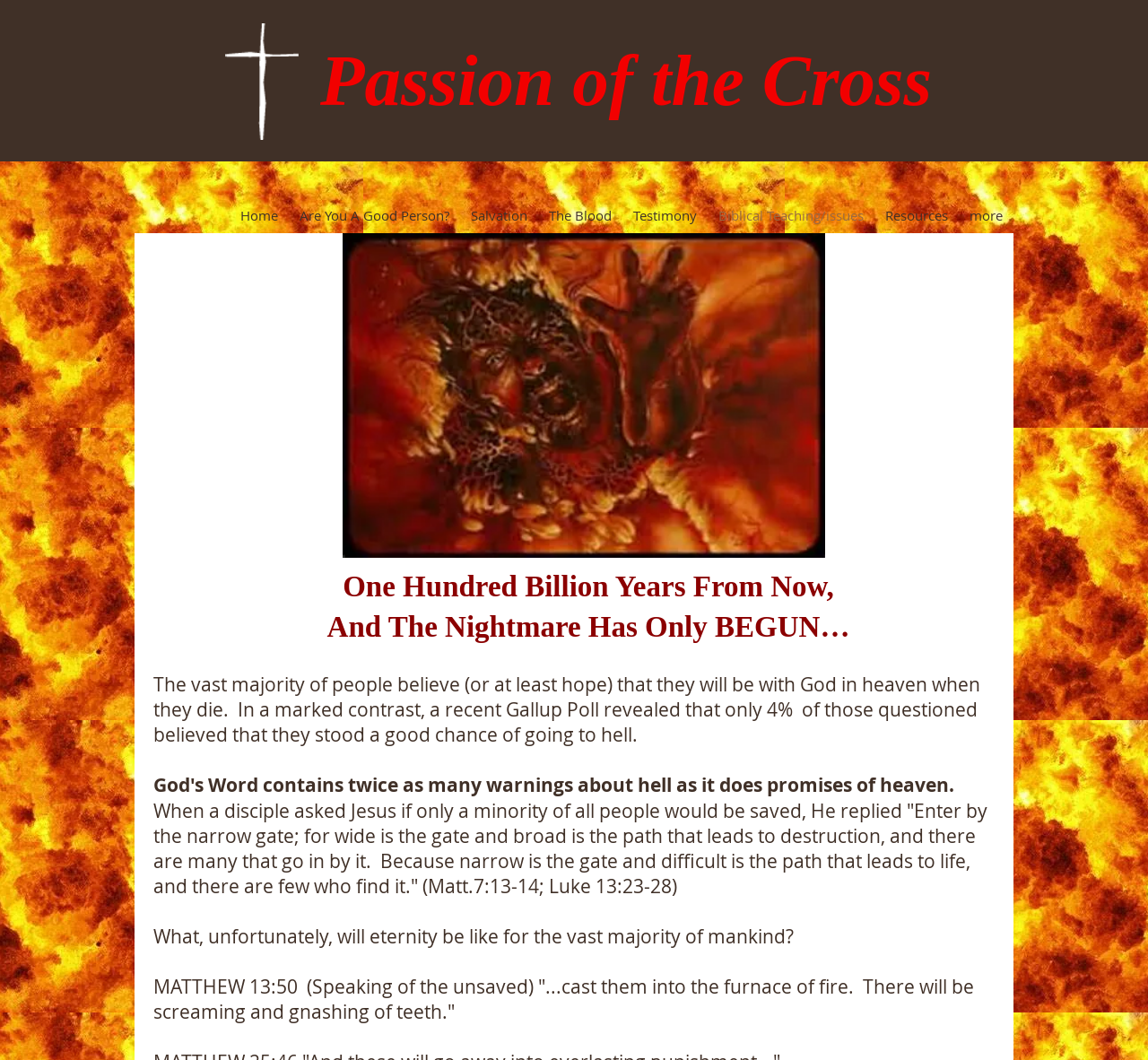What is the image description?
Based on the image, respond with a single word or phrase.

Chick Hell.jpg